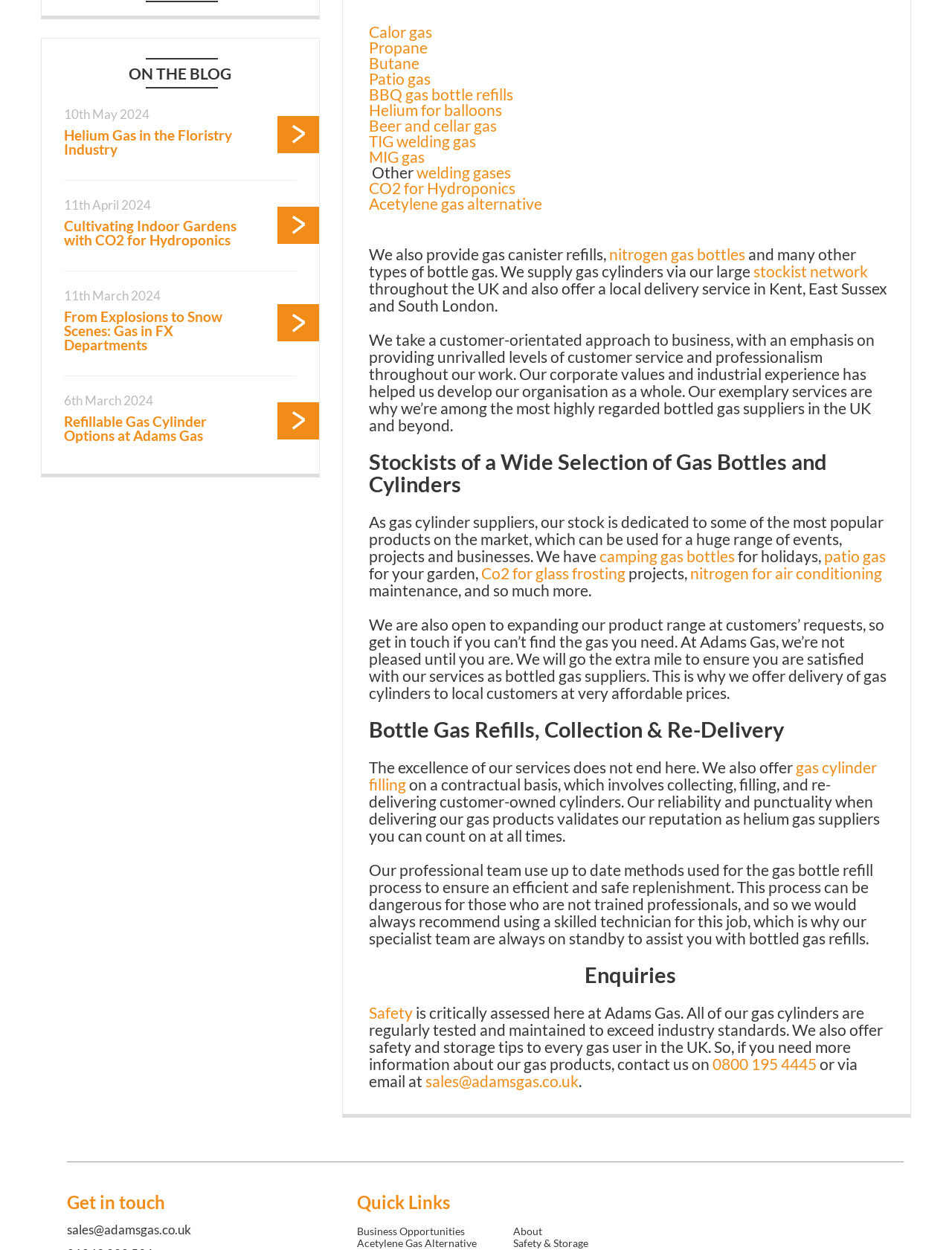Respond with a single word or short phrase to the following question: 
How can customers contact them?

Phone or email